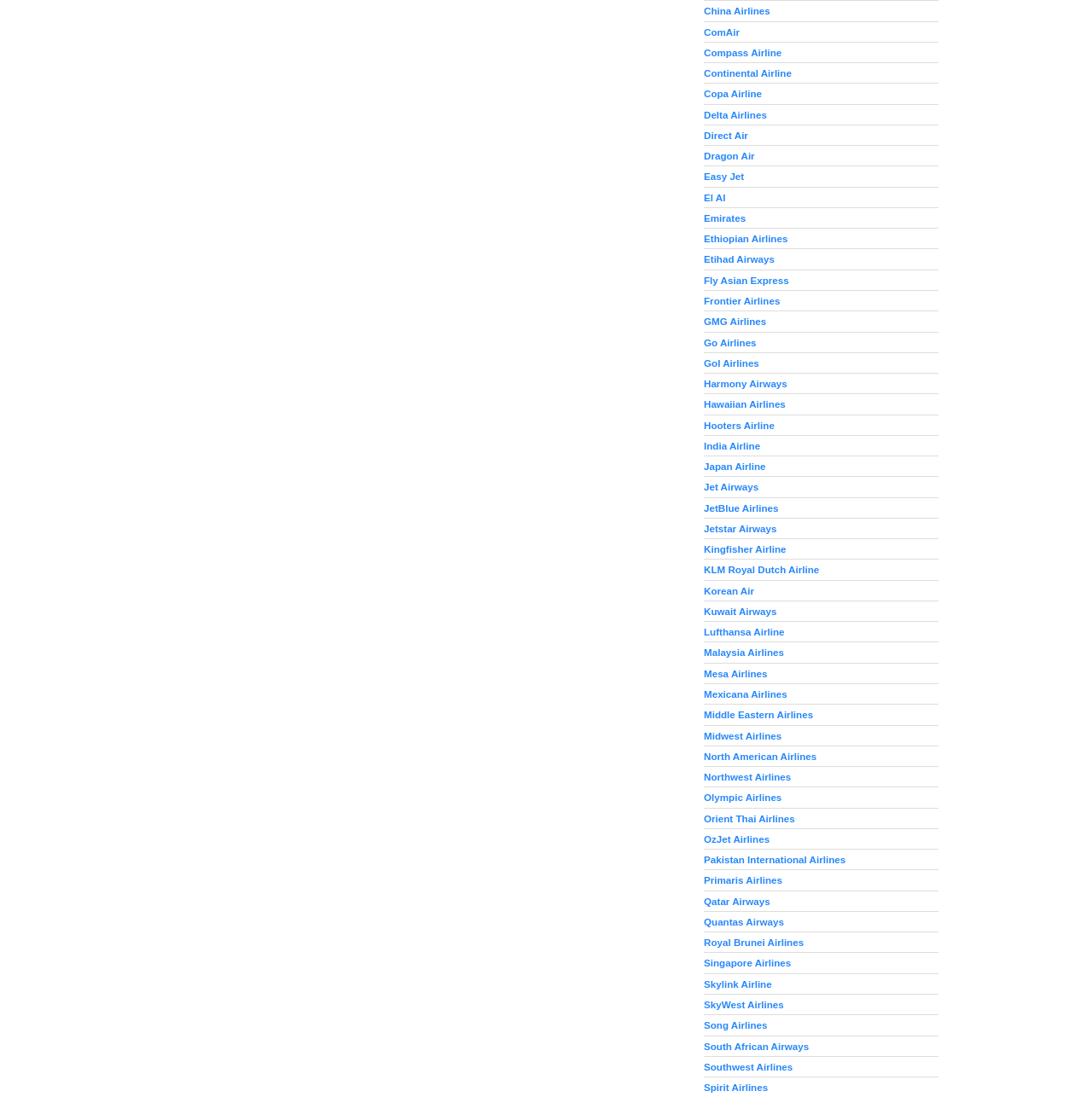What airlines are listed on this webpage?
Please look at the screenshot and answer using one word or phrase.

Multiple airlines